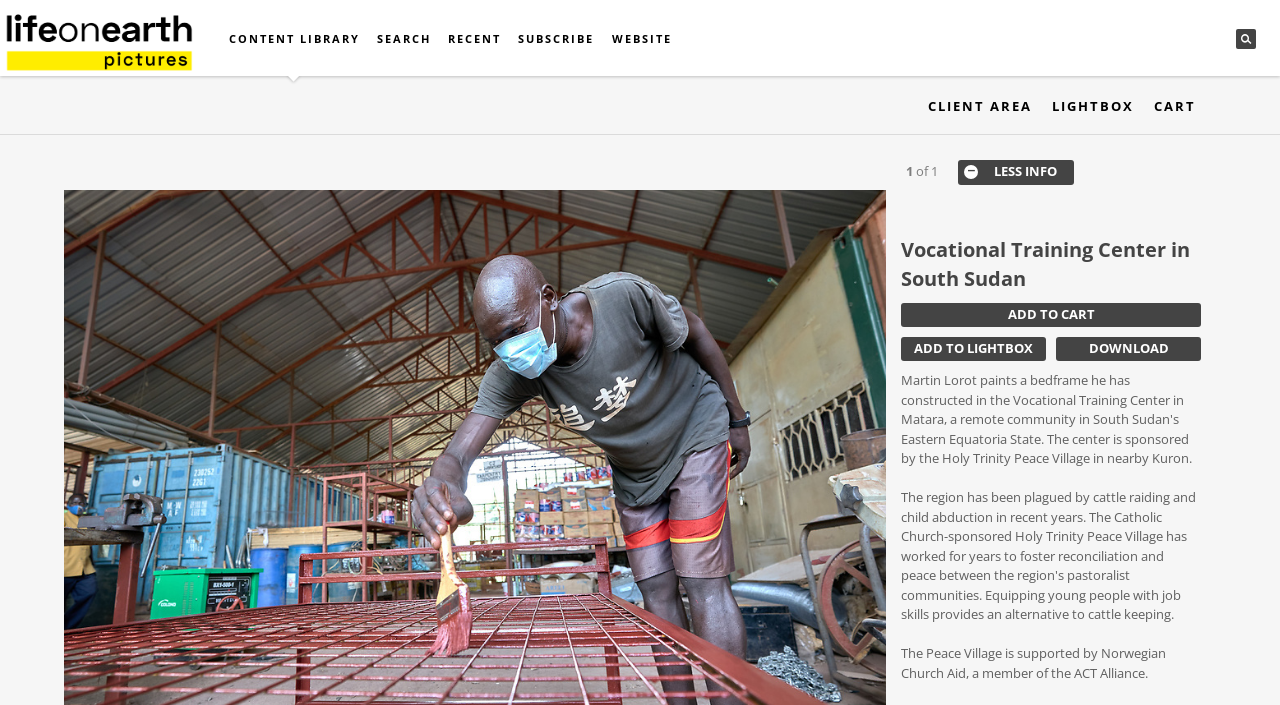Generate a thorough description of the webpage.

The webpage is about a vocational training center in South Sudan, presented by Life on Earth Pictures. At the top left, there is a heading with the organization's name, "LIFE ON EARTH PICTURES". Below it, there are several links arranged horizontally, including "CONTENT LIBRARY", "SEARCH", "RECENT", "SUBSCRIBE", and "WEBSITE". 

On the top right, there are three links: "CART", "LIGHTBOX", and "CLIENT AREA". Next to them, there is a text "of 1" and a link "LESS INFO". 

The main content of the webpage is a heading "Vocational Training Center in South Sudan" located at the top center. Below it, there are three links: "ADD TO CART", "ADD TO LIGHTBOX", and "DOWNLOAD". 

At the bottom of the page, there is a paragraph of text describing the Peace Village, which is supported by Norwegian Church Aid, a member of the ACT Alliance.